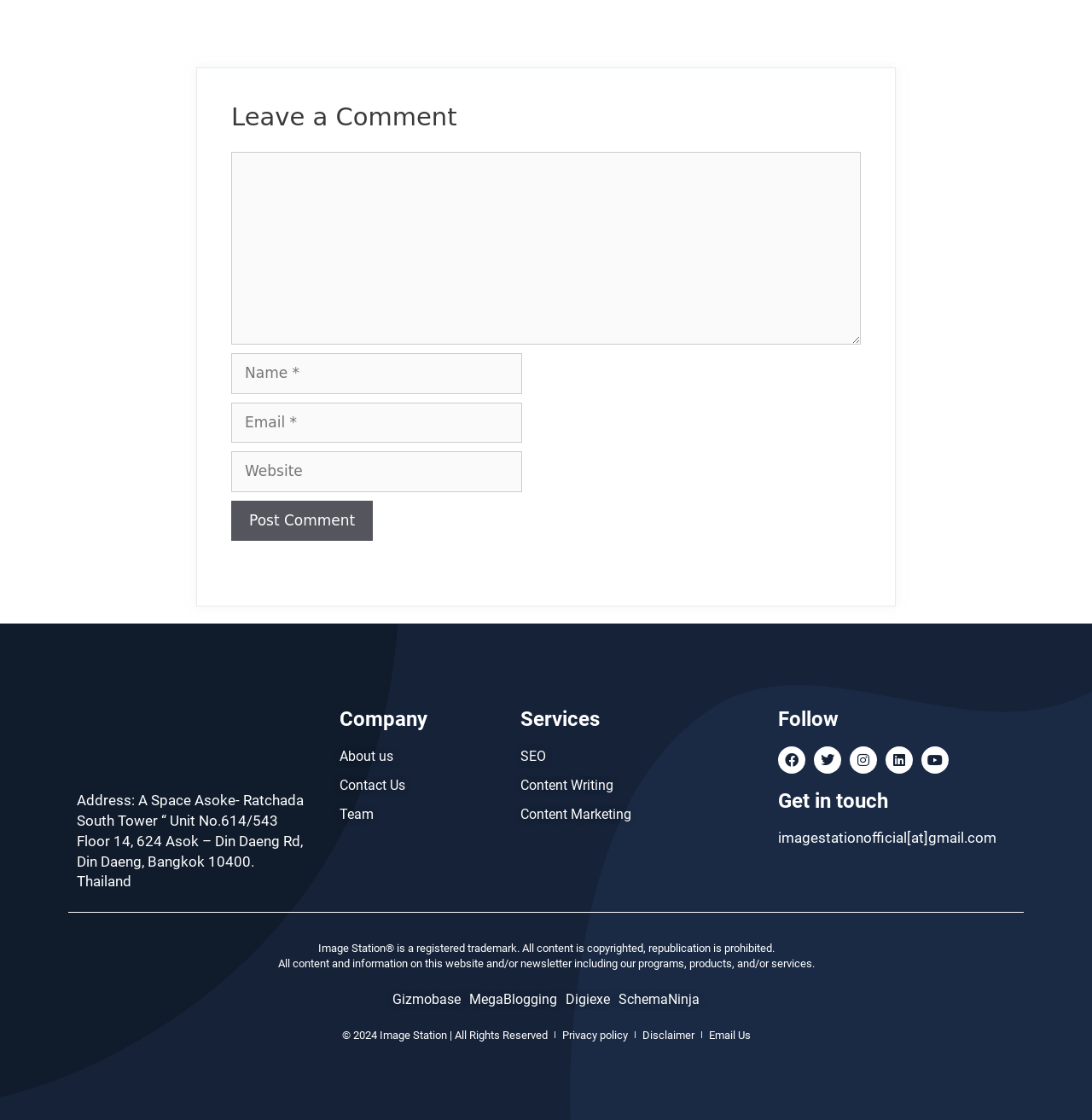Highlight the bounding box coordinates of the element you need to click to perform the following instruction: "leave a comment."

[0.212, 0.092, 0.788, 0.12]